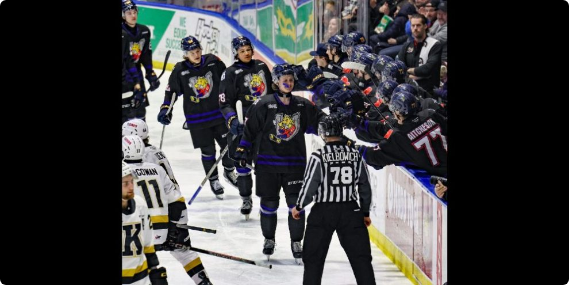Provide a comprehensive description of the image.

In this dynamic hockey scene, players from the Barrie Colts celebrate a goal or significant play during a match, showcasing their excited expressions and team camaraderie. The player in the foreground, donning a black jersey adorned with a colorful logo, looks particularly jubilant as he faces his teammates on the bench, who enthusiastically cheer him on. The contrasting jersey of an opponent, displaying black and white stripes, indicates the competitive atmosphere of the game. In the background, fans are seen enjoying the action, emphasizing the lively environment within the arena. This moment captures the thrill and intensity of junior hockey, highlighting both the players' skills and the supportive community surrounding the team.